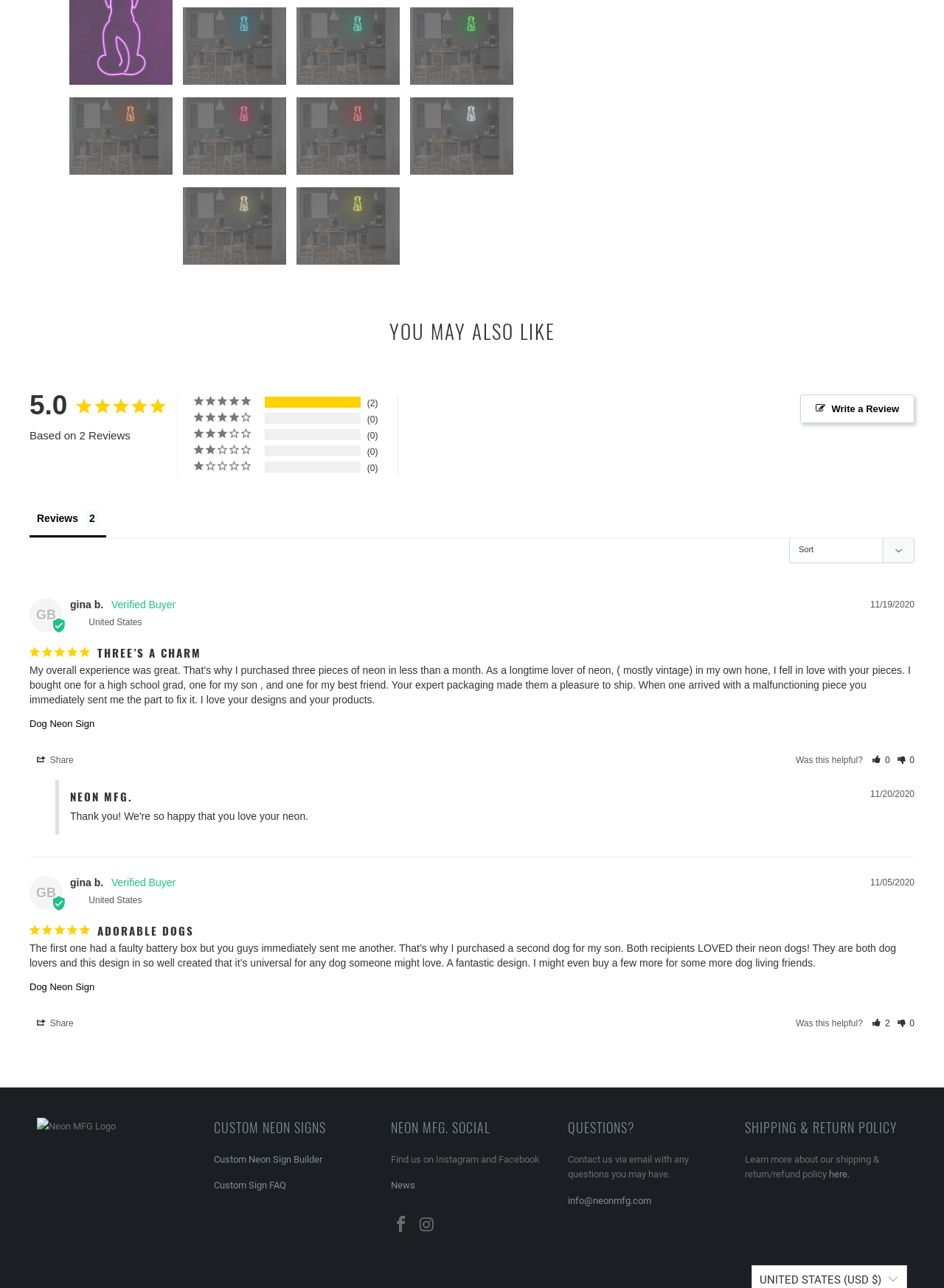Locate the bounding box coordinates of the element to click to perform the following action: 'Sort reviews'. The coordinates should be given as four float values between 0 and 1, in the form of [left, top, right, bottom].

[0.836, 0.417, 0.969, 0.437]